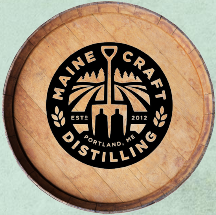What is represented by the stylized trees?
Respond to the question with a well-detailed and thorough answer.

The caption explains that the stylized trees symbolize the natural ingredients used in crafting spirits, which is an important aspect of the brand's identity.